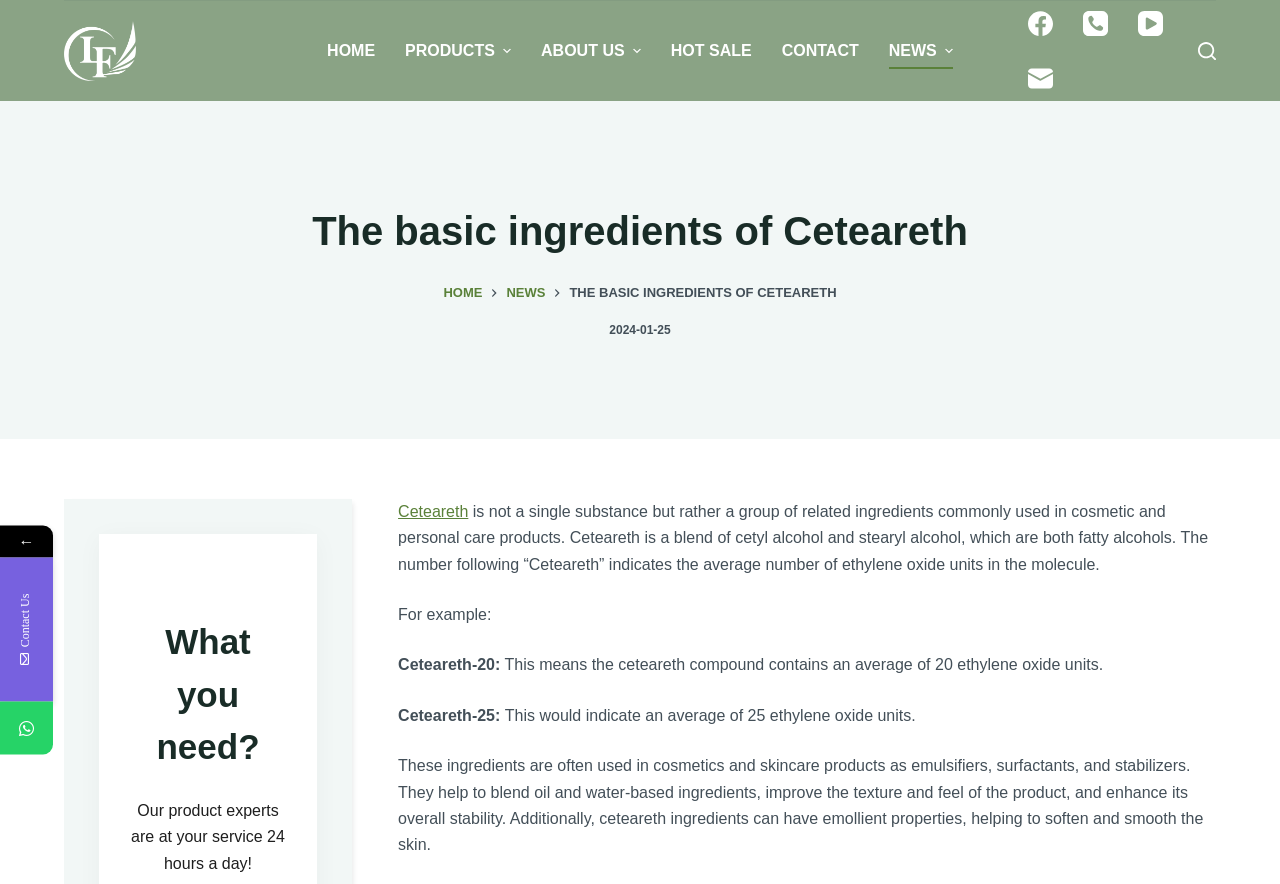Describe all significant elements and features of the webpage.

The webpage is about Ceteareth, a group of related ingredients used in cosmetic and personal care products. At the top, there is a navigation menu with several options, including "HOME", "PRODUCTS", "ABOUT US", "HOT SALE", "CONTACT", and "NEWS", each with an accompanying icon. Below the navigation menu, there is a header section with the title "The basic ingredients of Ceteareth" and a link to "Xi'an Lyphar Biotech Co., Ltd".

The main content of the webpage is divided into two sections. The first section explains what Ceteareth is, stating that it is a blend of cetyl alcohol and stearyl alcohol, which are both fatty alcohols. The text also explains that the number following "Ceteareth" indicates the average number of ethylene oxide units in the molecule, with examples of Ceteareth-20 and Ceteareth-25. Additionally, the text describes the uses of Ceteareth ingredients in cosmetics and skincare products, including as emulsifiers, surfactants, and stabilizers.

The second section has a heading "What you need?" and a message stating that the product experts are available 24 hours a day. There are also several links and icons at the bottom of the page, including links to Facebook, Phone, YouTube, and Email, as well as a button to open a search form.

On the left side of the page, there is a vertical menu with links to "HOME" and "NEWS", as well as a "Contact Us" button. There is also a small arrow icon pointing to the left and a link with a phone icon.